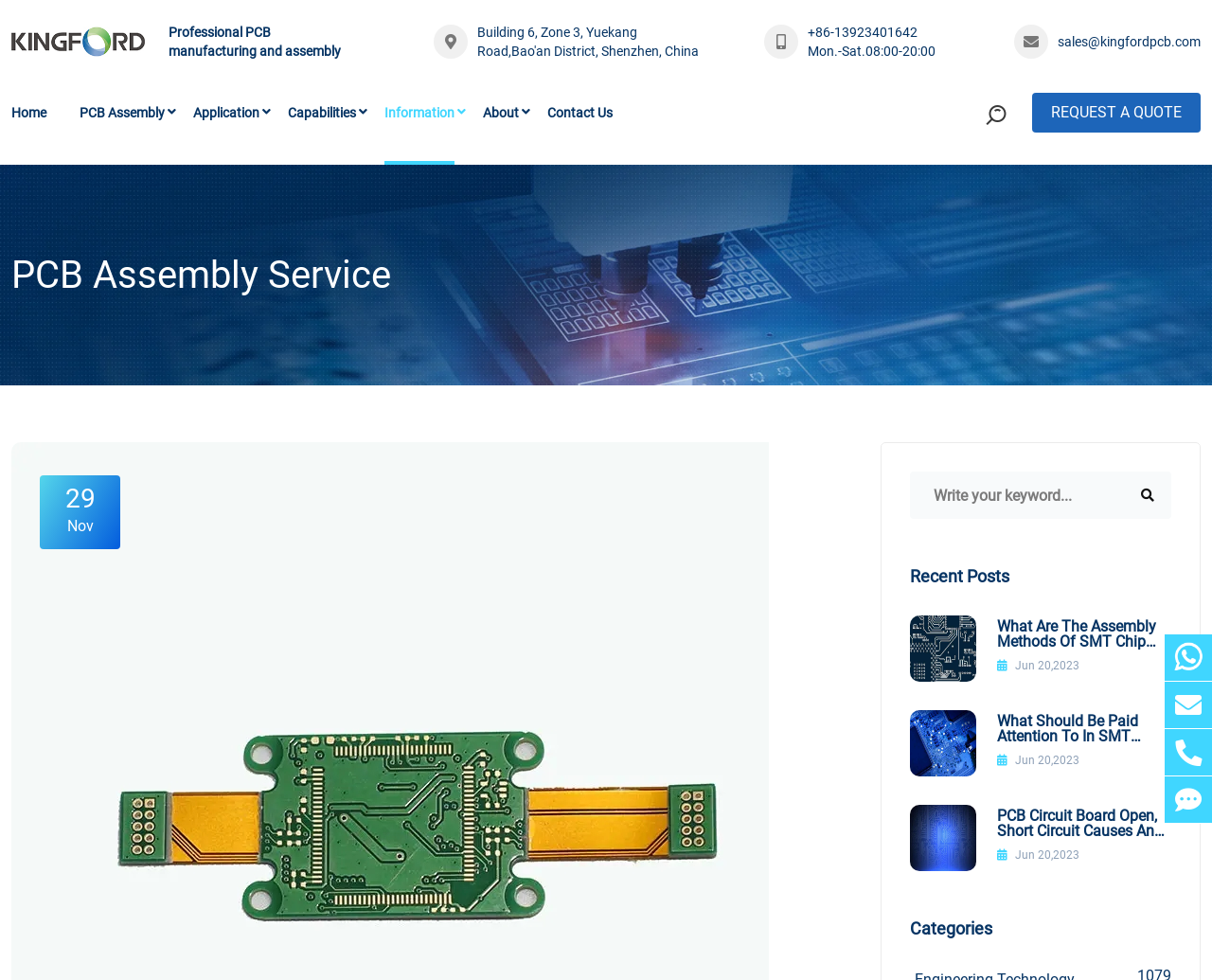Give an in-depth explanation of the webpage layout and content.

This webpage appears to be a blog or article page from a company called Kingford, which specializes in PCB manufacturing and assembly. At the top left of the page, there is a logo and a link to the company's homepage, accompanied by a brief description of the company's services. 

To the right of the logo, there are contact details, including a phone number, email address, and office hours. Below this, there is a search bar with a keyword input field and a search button.

The main content of the page is an article titled "What are the advantages of SMT components?" which is not fully described in the provided accessibility tree. However, below the article title, there is a large image related to PCB assembly service.

On the right side of the page, there is a section titled "Recent Posts" which lists three recent articles with their titles, dates, and brief summaries. Each article has a corresponding image and a "Read more" link.

At the bottom of the page, there are links to various categories and a section with the company's contact information, including WhatsApp, email, phone number, and a feedback link.